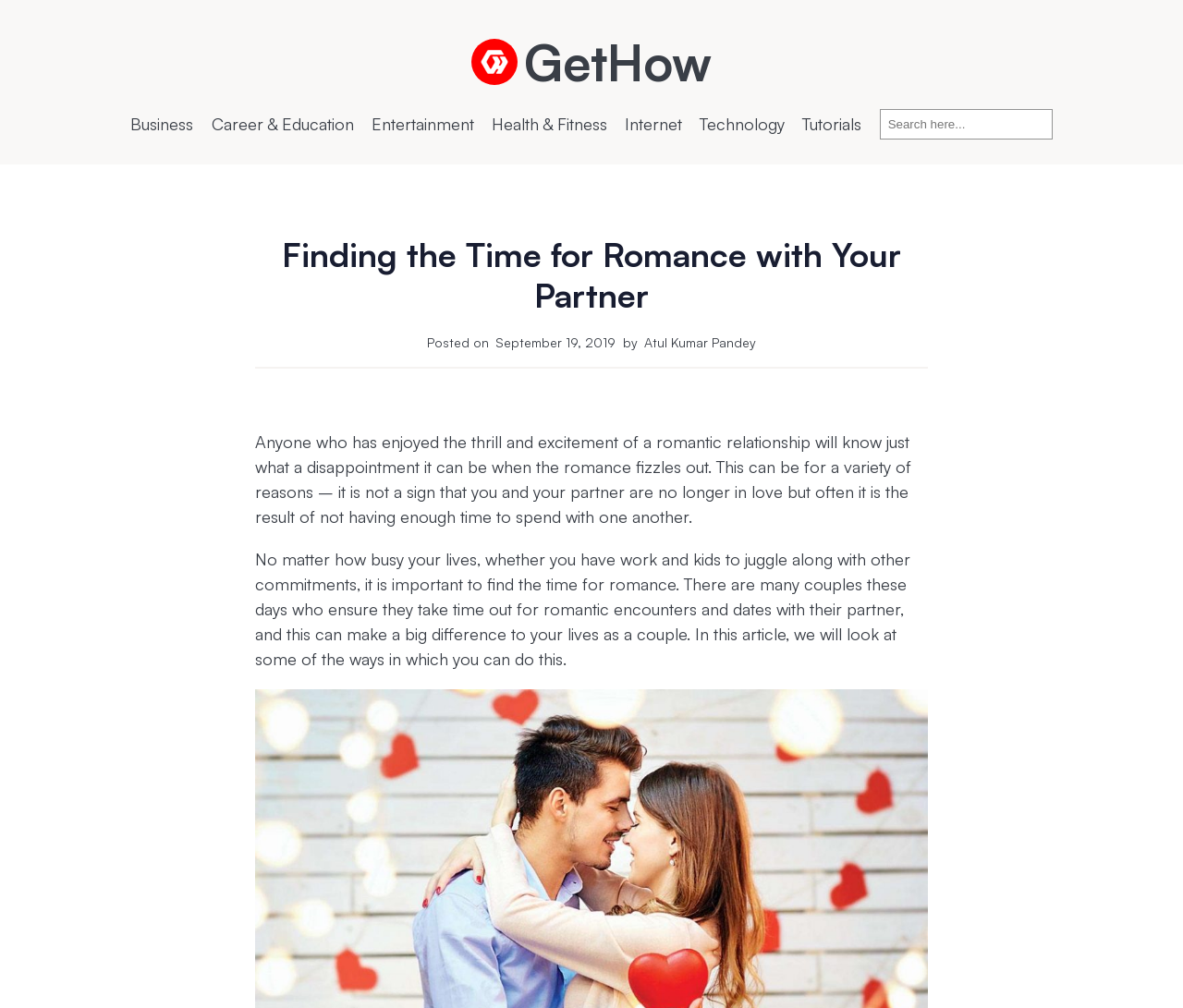Determine the bounding box coordinates of the region that needs to be clicked to achieve the task: "search for something".

[0.743, 0.109, 0.89, 0.139]